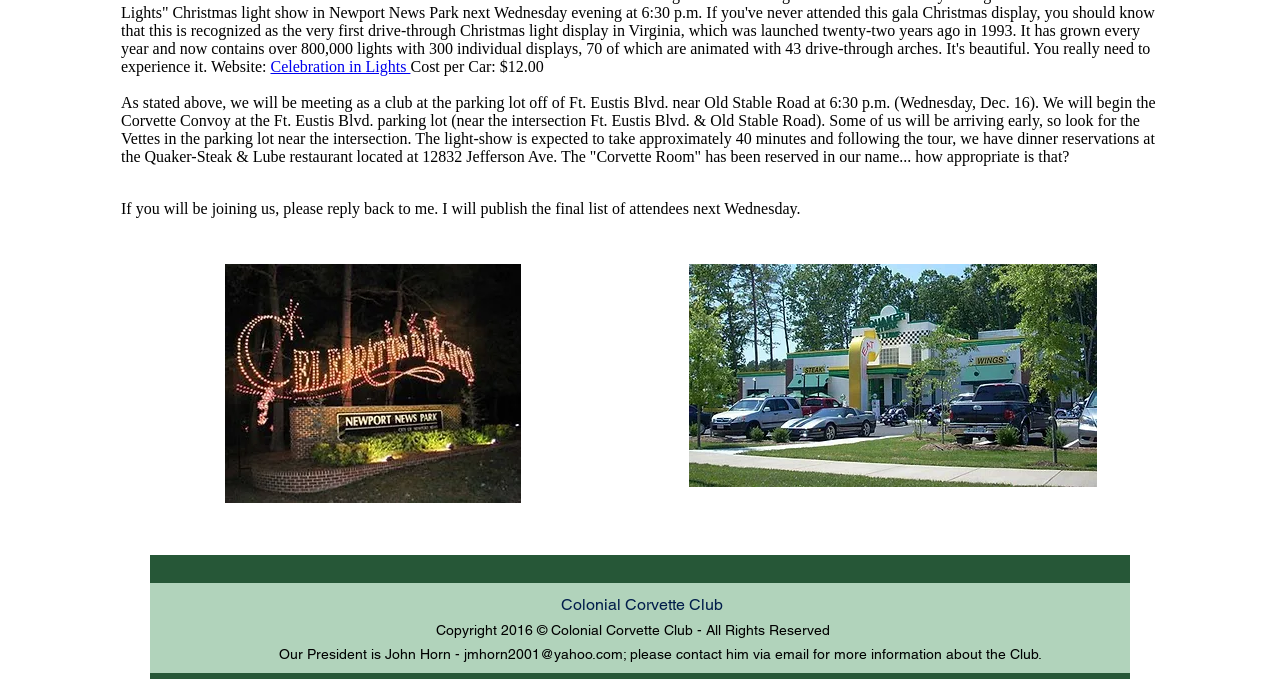For the given element description jmhorn2001@yahoo.com, determine the bounding box coordinates of the UI element. The coordinates should follow the format (top-left x, top-left y, bottom-right x, bottom-right y) and be within the range of 0 to 1.

[0.362, 0.951, 0.486, 0.975]